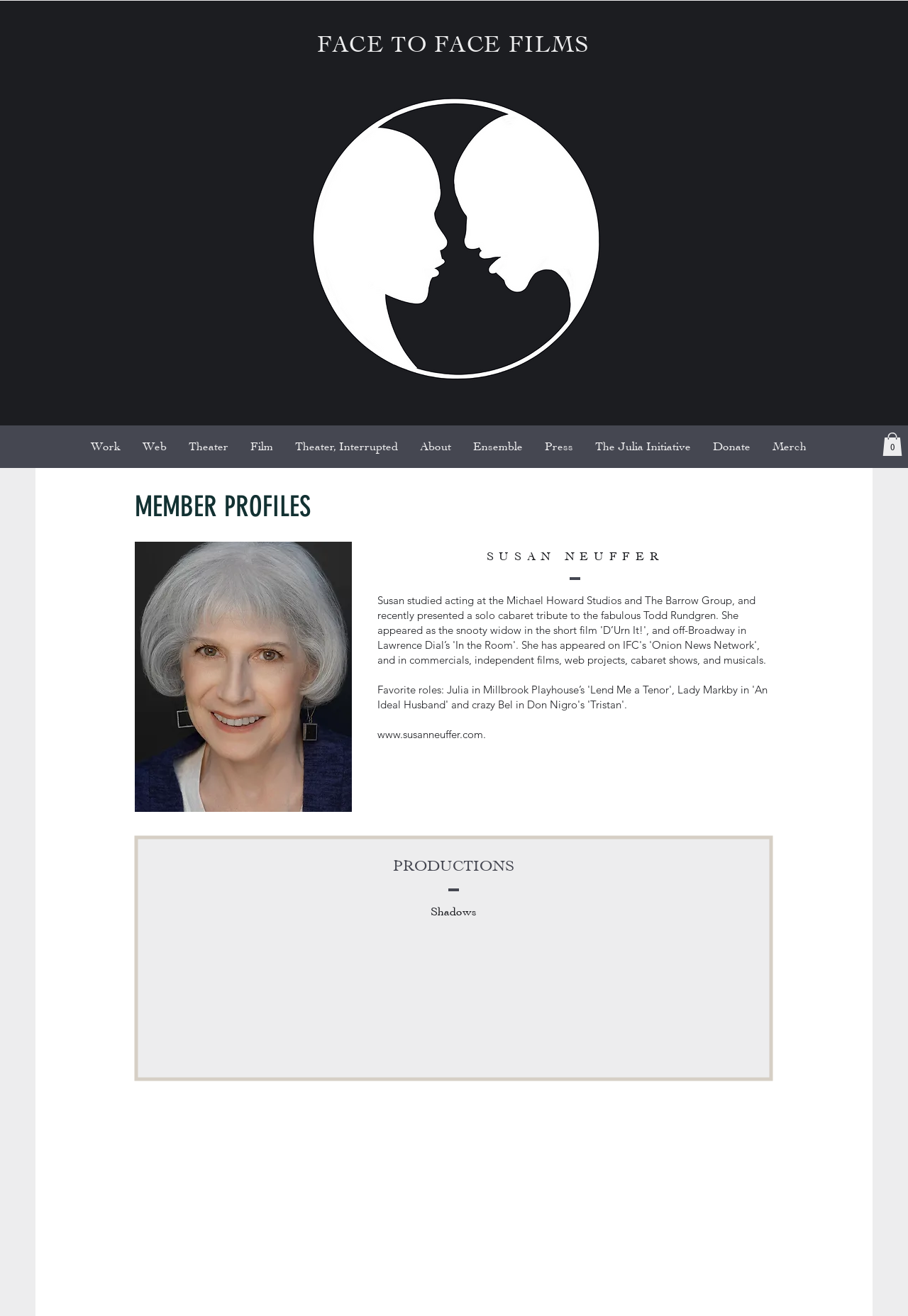Please find the bounding box coordinates of the element's region to be clicked to carry out this instruction: "Open the 'Elwoodettes Marionettes' page".

None